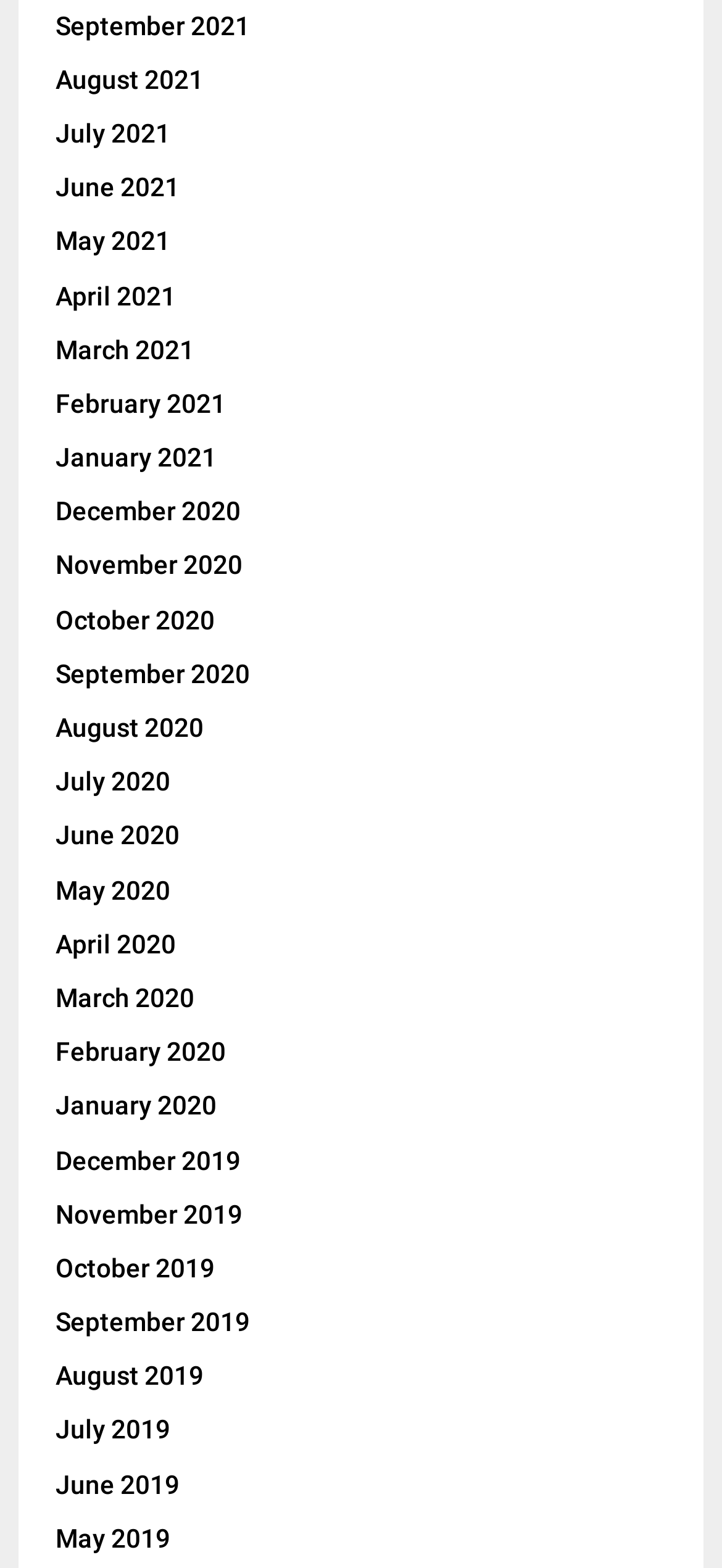Determine the bounding box coordinates for the clickable element to execute this instruction: "go to August 2020". Provide the coordinates as four float numbers between 0 and 1, i.e., [left, top, right, bottom].

[0.077, 0.455, 0.282, 0.473]